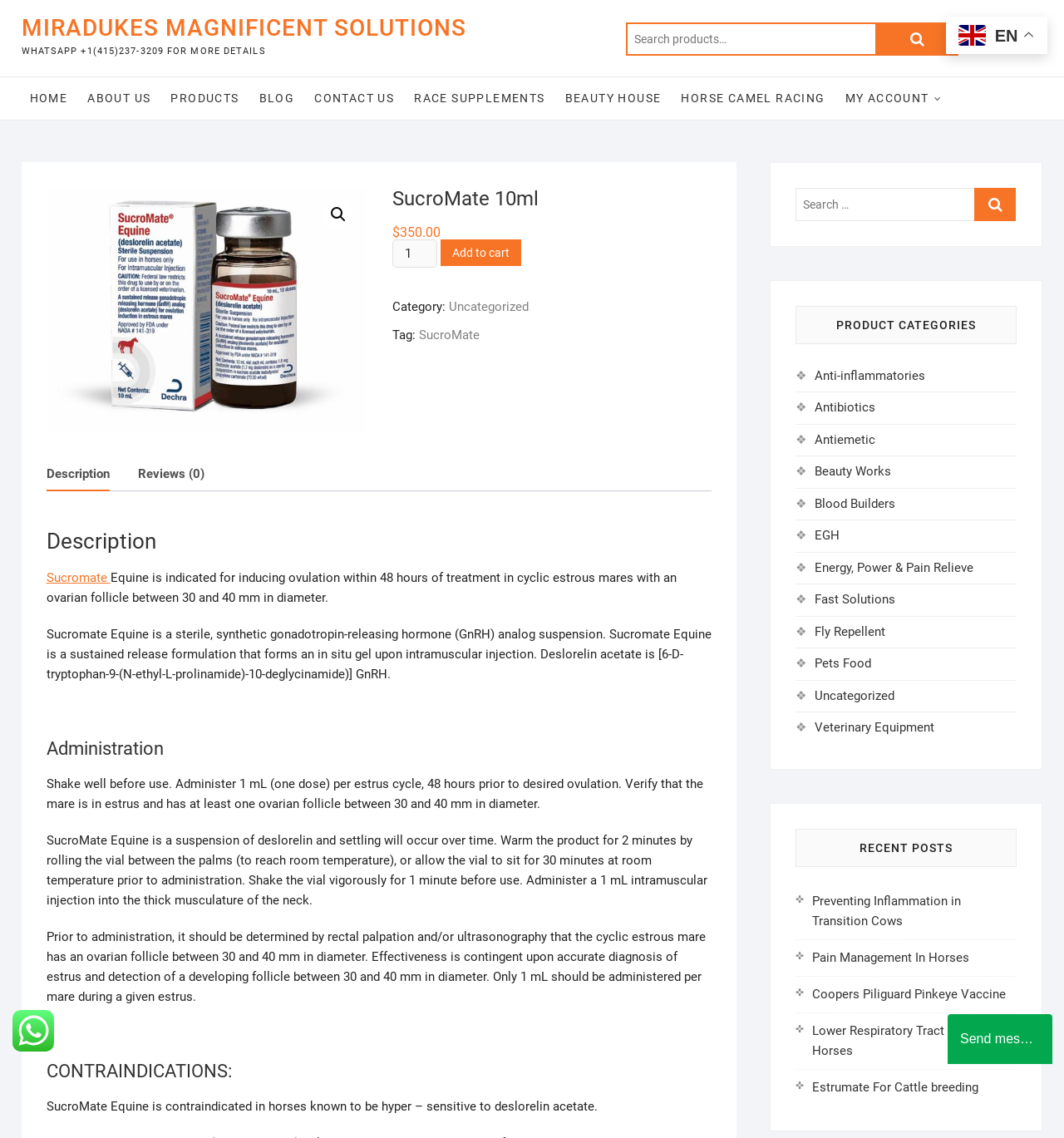Determine the bounding box coordinates of the target area to click to execute the following instruction: "Add SucroMate 10ml to cart."

[0.414, 0.211, 0.49, 0.233]